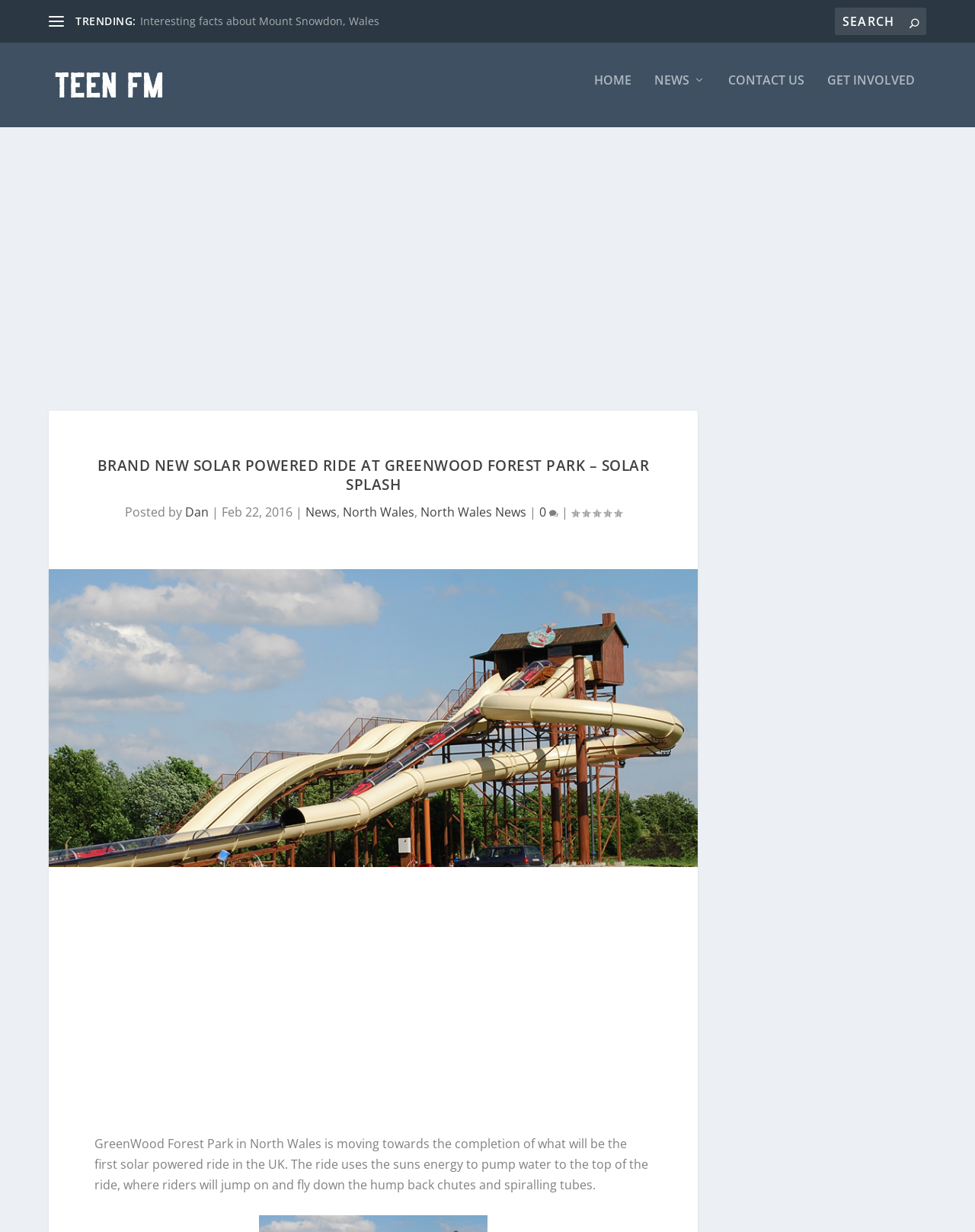How many comments does the article have?
Answer the question with just one word or phrase using the image.

0